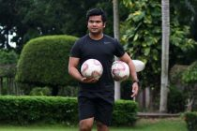Refer to the screenshot and answer the following question in detail:
What is the individual's expression?

The individual's expression is focused, which reflects a spirited commitment to the sport, as he navigates through the outdoor space, carrying two footballs, indicating that he is dedicated to his training or practice session.